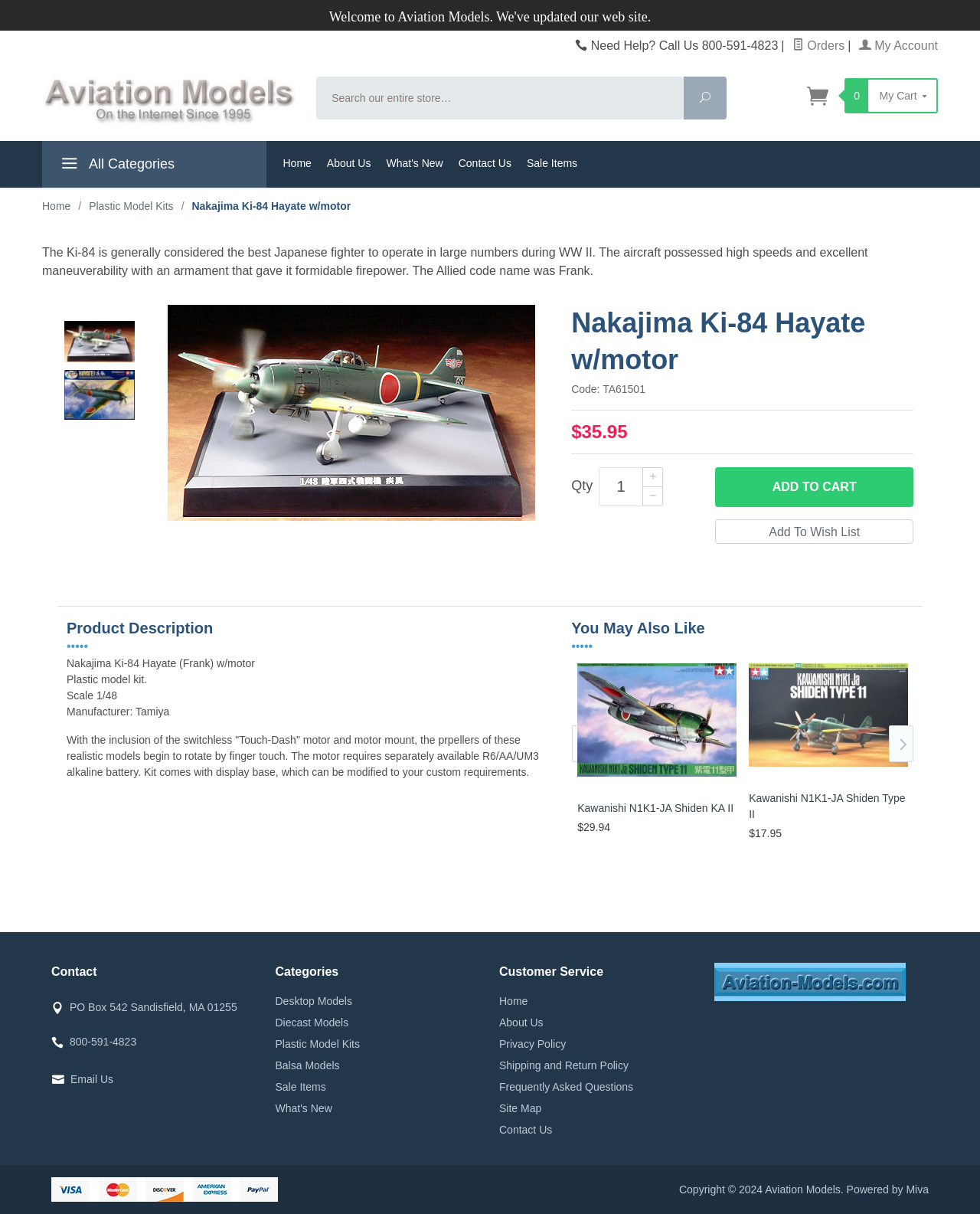What is the price of the Nakajima Ki-84 Hayate w/motor model?
Based on the visual information, provide a detailed and comprehensive answer.

I found the price by looking at the product details section, where it says 'Code: TA61501' and then '$35.95' below it.